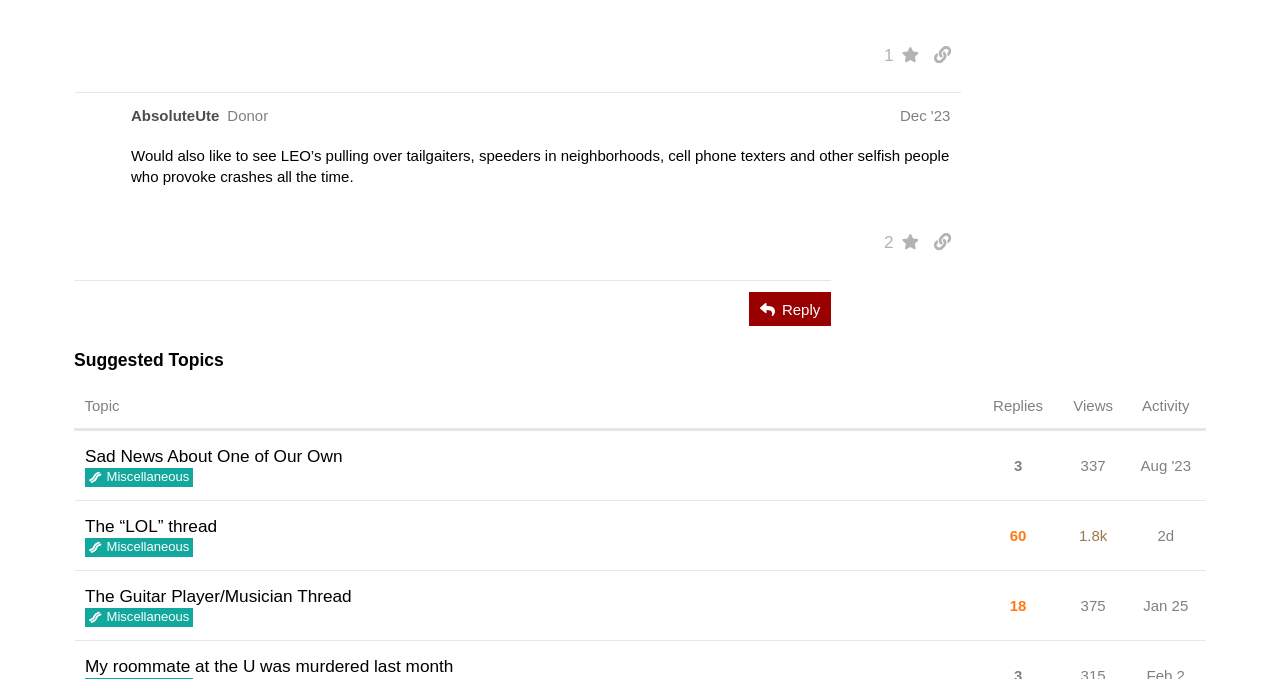Using the webpage screenshot, find the UI element described by Dec '23. Provide the bounding box coordinates in the format (top-left x, top-left y, bottom-right x, bottom-right y), ensuring all values are floating point numbers between 0 and 1.

[0.703, 0.157, 0.743, 0.183]